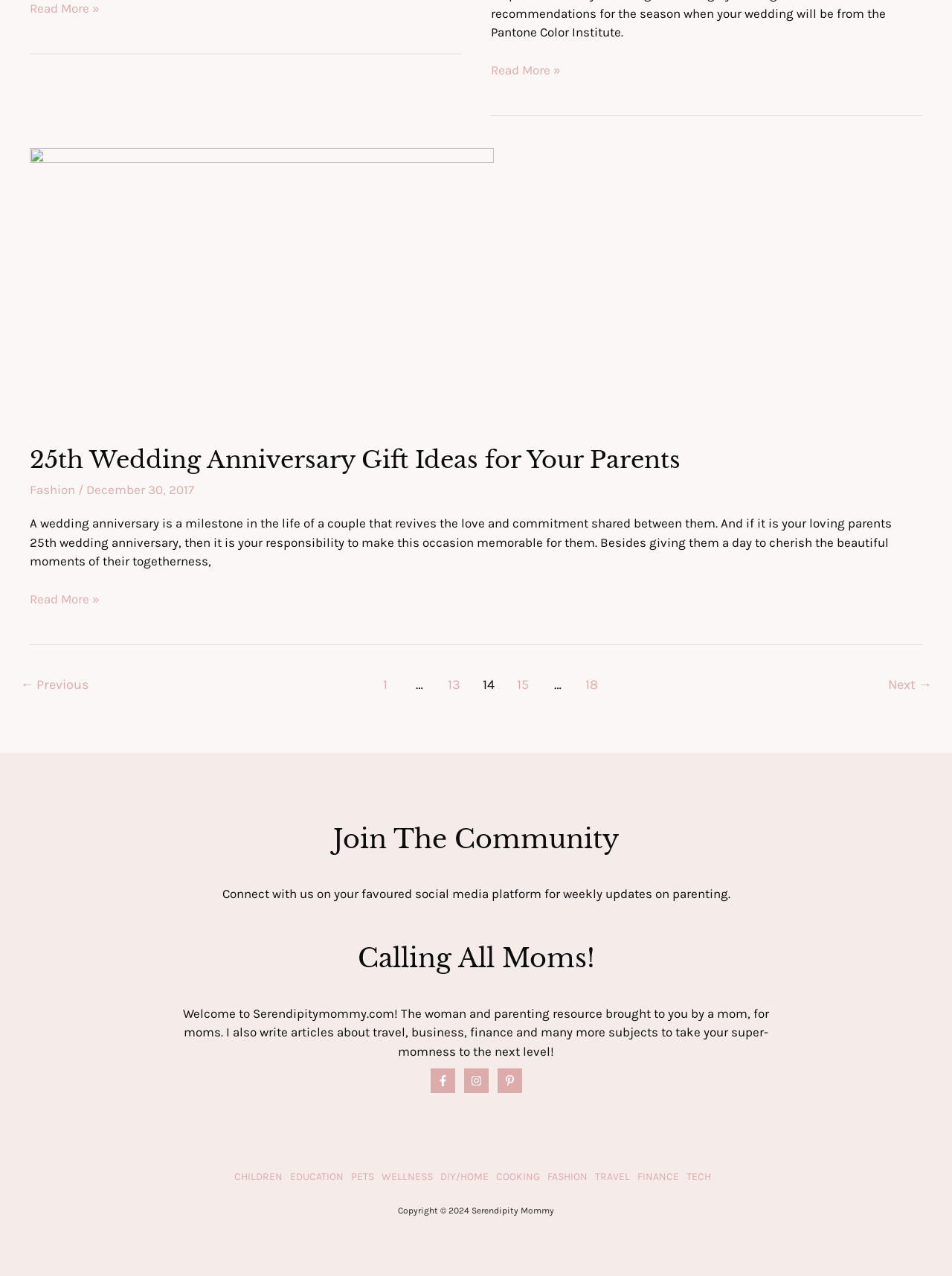Determine the bounding box coordinates of the UI element described below. Use the format (top-left x, top-left y, bottom-right x, bottom-right y) with floating point numbers between 0 and 1: View credits here

None